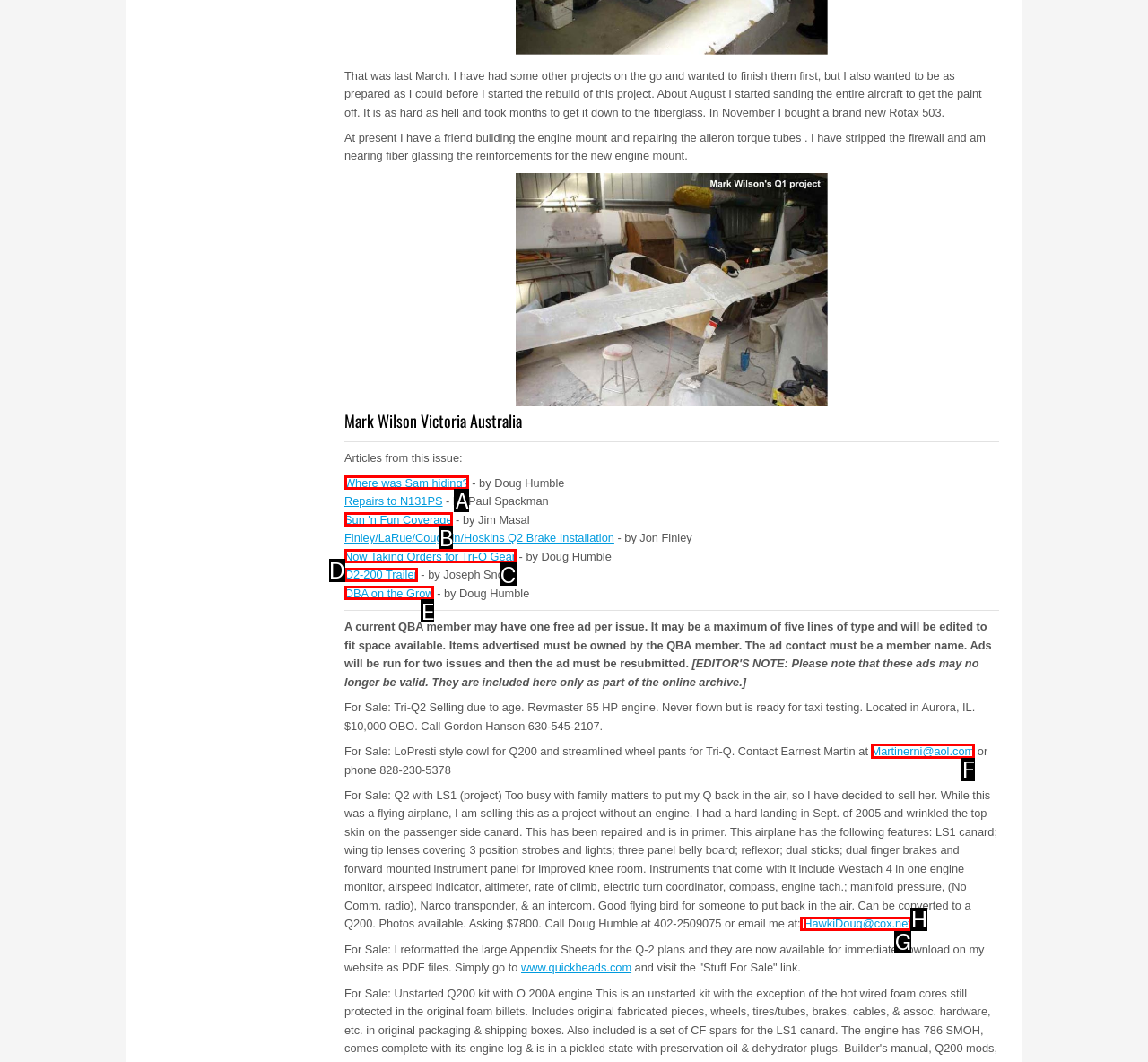What option should you select to complete this task: Contact Earnest Martin via email? Indicate your answer by providing the letter only.

F